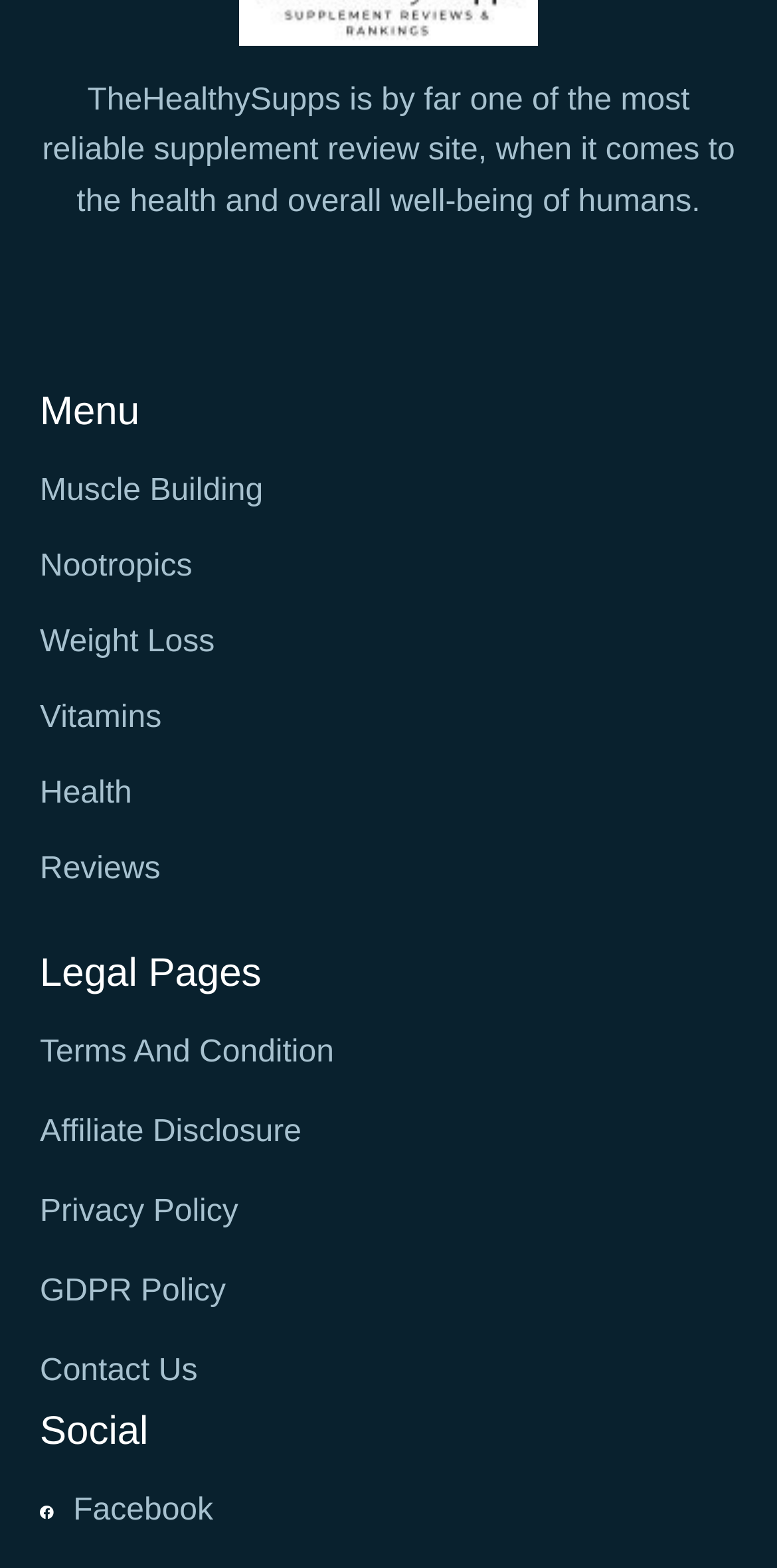What is the last link in the 'Legal Pages' section?
Ensure your answer is thorough and detailed.

By looking at the links under the 'Legal Pages' heading, I can see that the last link is 'Contact Us', which is located at the bottom of the section.